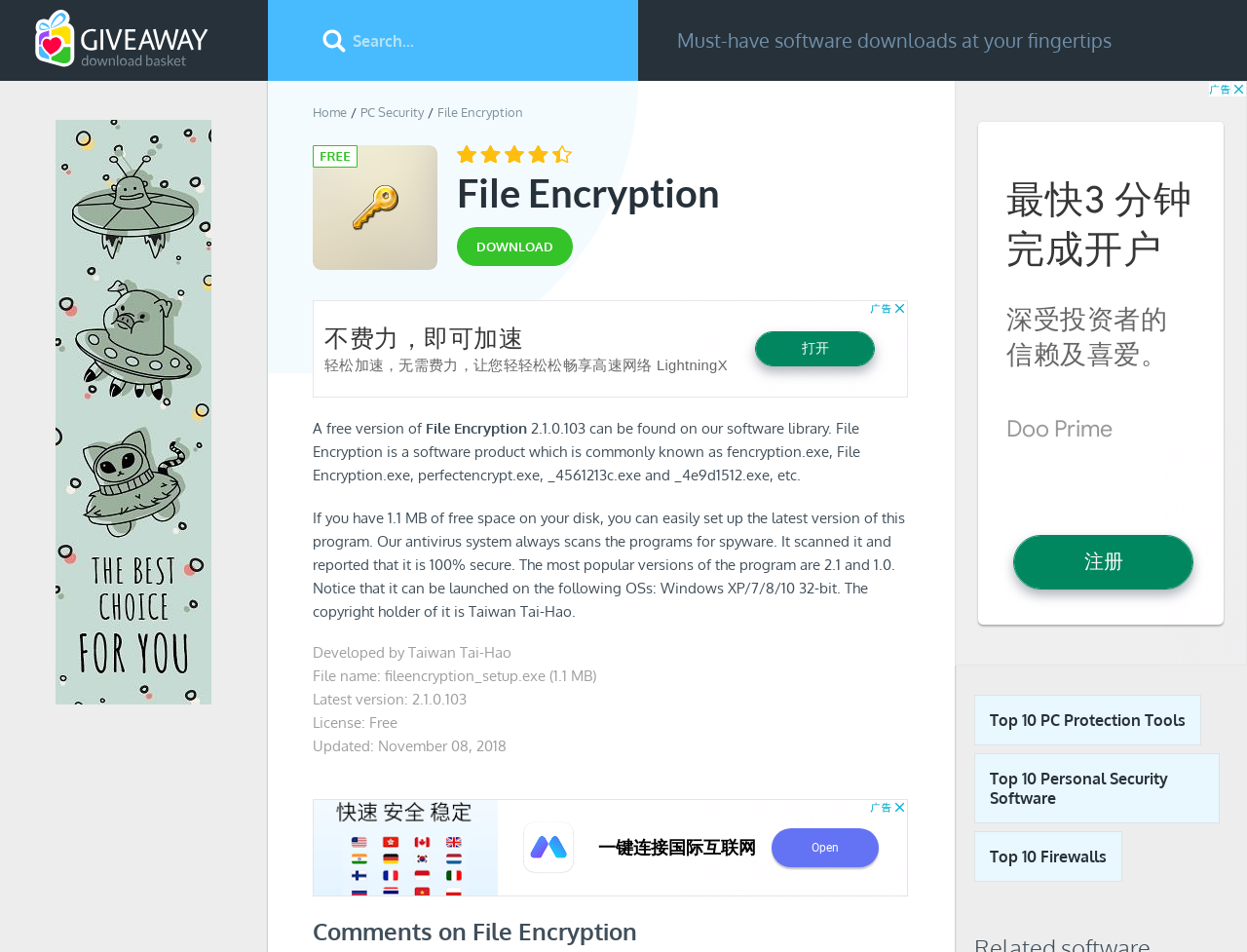What is the size of the software?
Provide a comprehensive and detailed answer to the question.

The size of the software can be found in the static text element 'File name: fileencryption_setup.exe (1.1 MB)' with bounding box coordinates [0.251, 0.7, 0.478, 0.72]. This element is located below the description of the software.